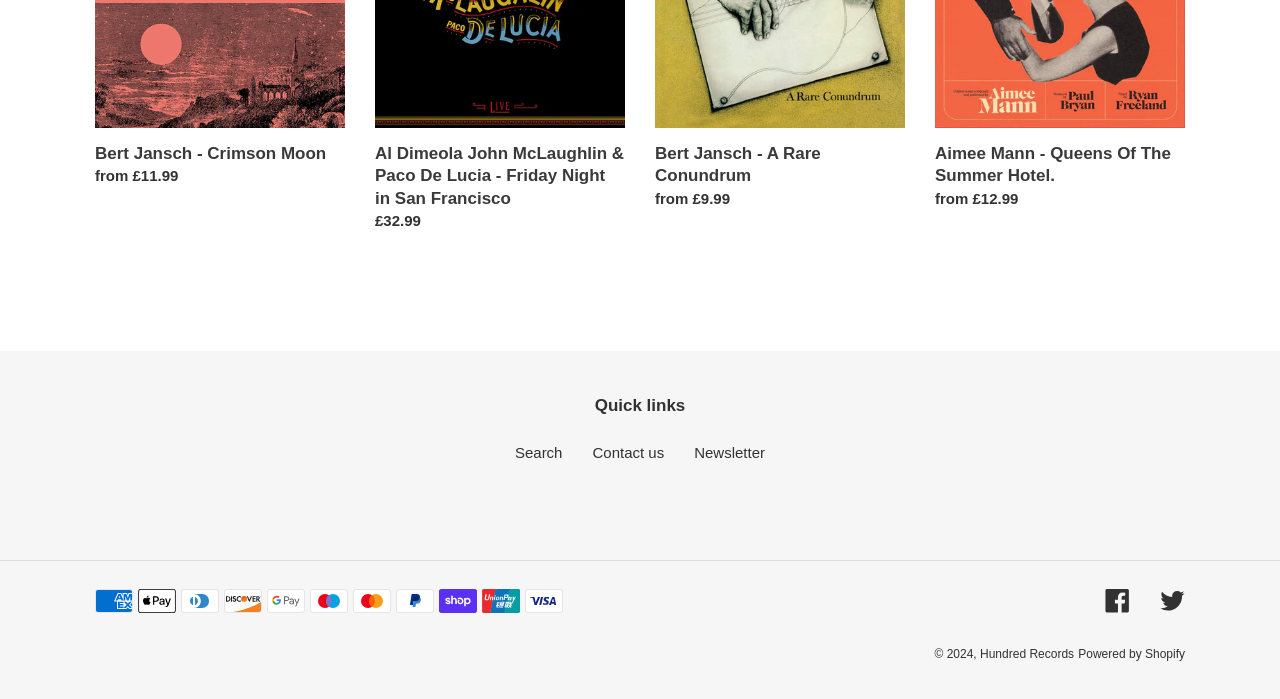Show the bounding box coordinates for the HTML element described as: "Powered by Shopify".

[0.842, 0.926, 0.926, 0.946]